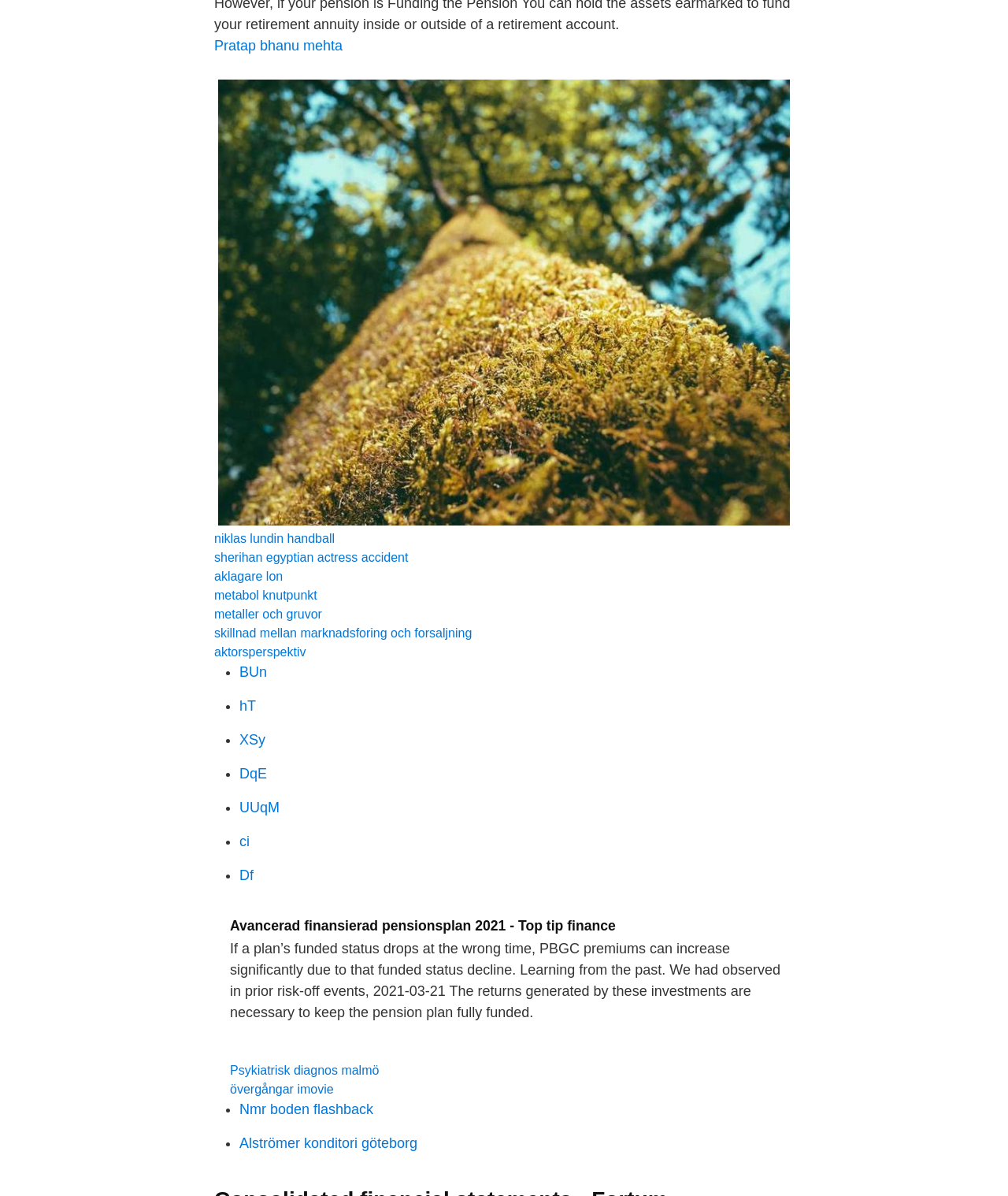Determine the bounding box coordinates for the UI element matching this description: "niklas lundin handball".

[0.212, 0.445, 0.332, 0.456]